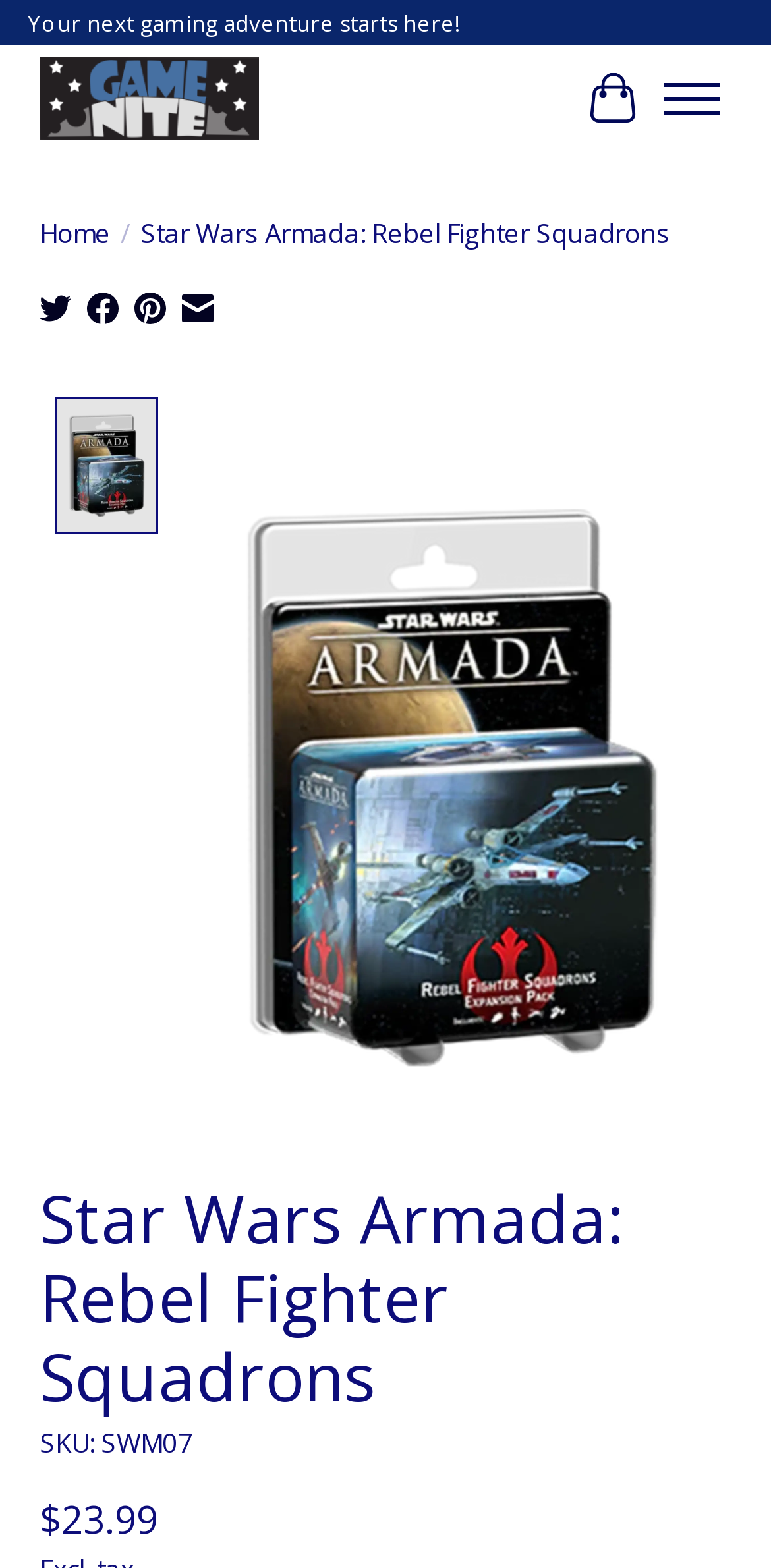What is the name of the product?
Can you provide an in-depth and detailed response to the question?

The name of the product can be found in the breadcrumbs navigation, as well as in the heading element at the top of the webpage, where it says 'Star Wars Armada: Rebel Fighter Squadrons'.